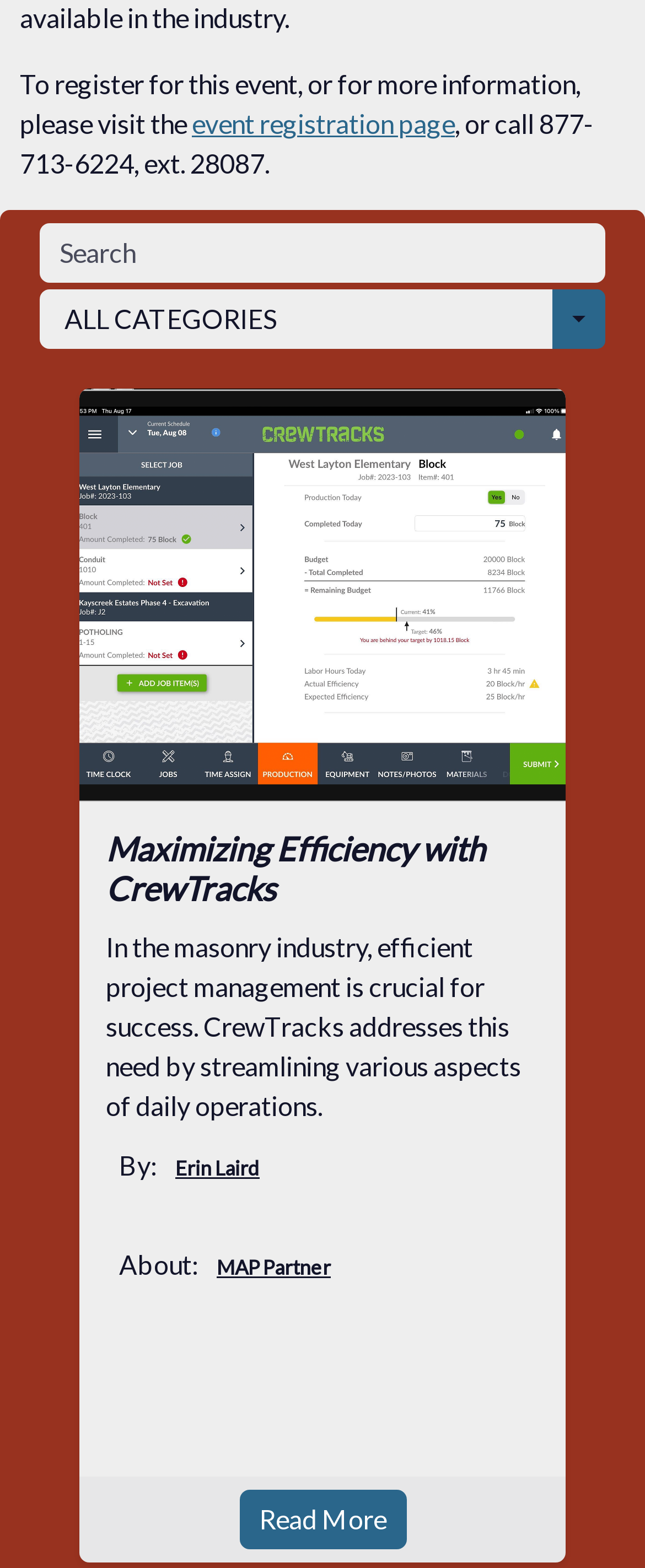Using the description "Read More", locate and provide the bounding box of the UI element.

[0.371, 0.95, 0.629, 0.988]